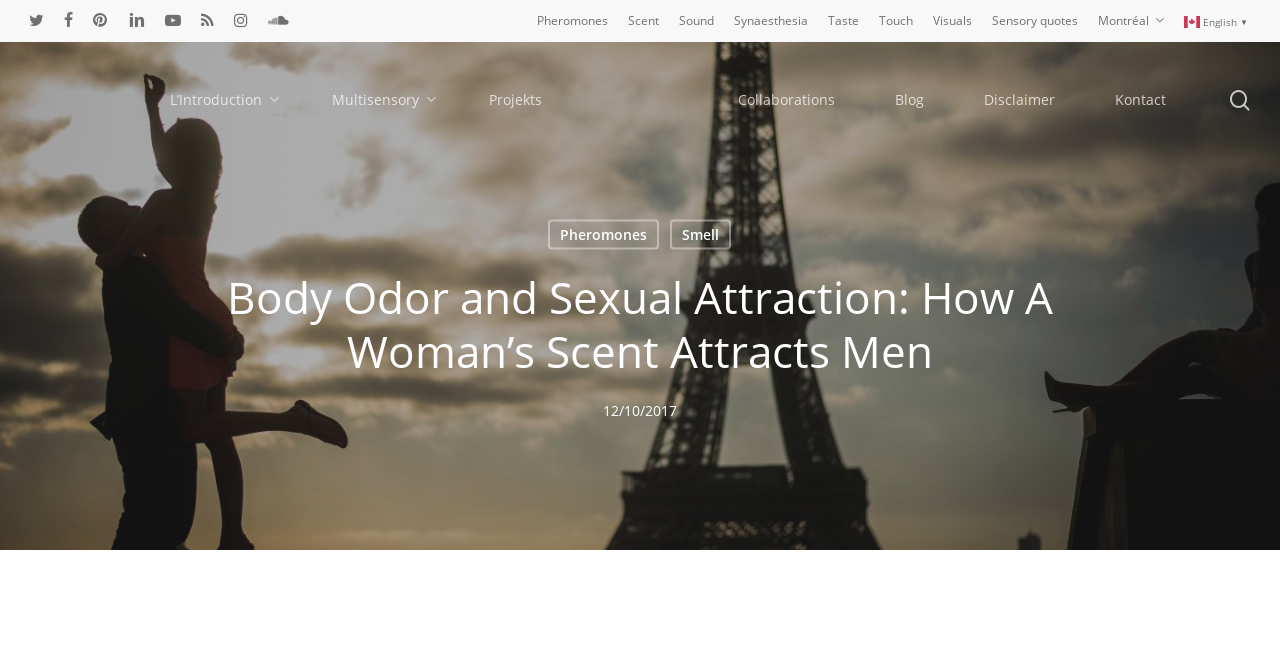Pinpoint the bounding box coordinates for the area that should be clicked to perform the following instruction: "Read the blog".

[0.675, 0.135, 0.745, 0.165]